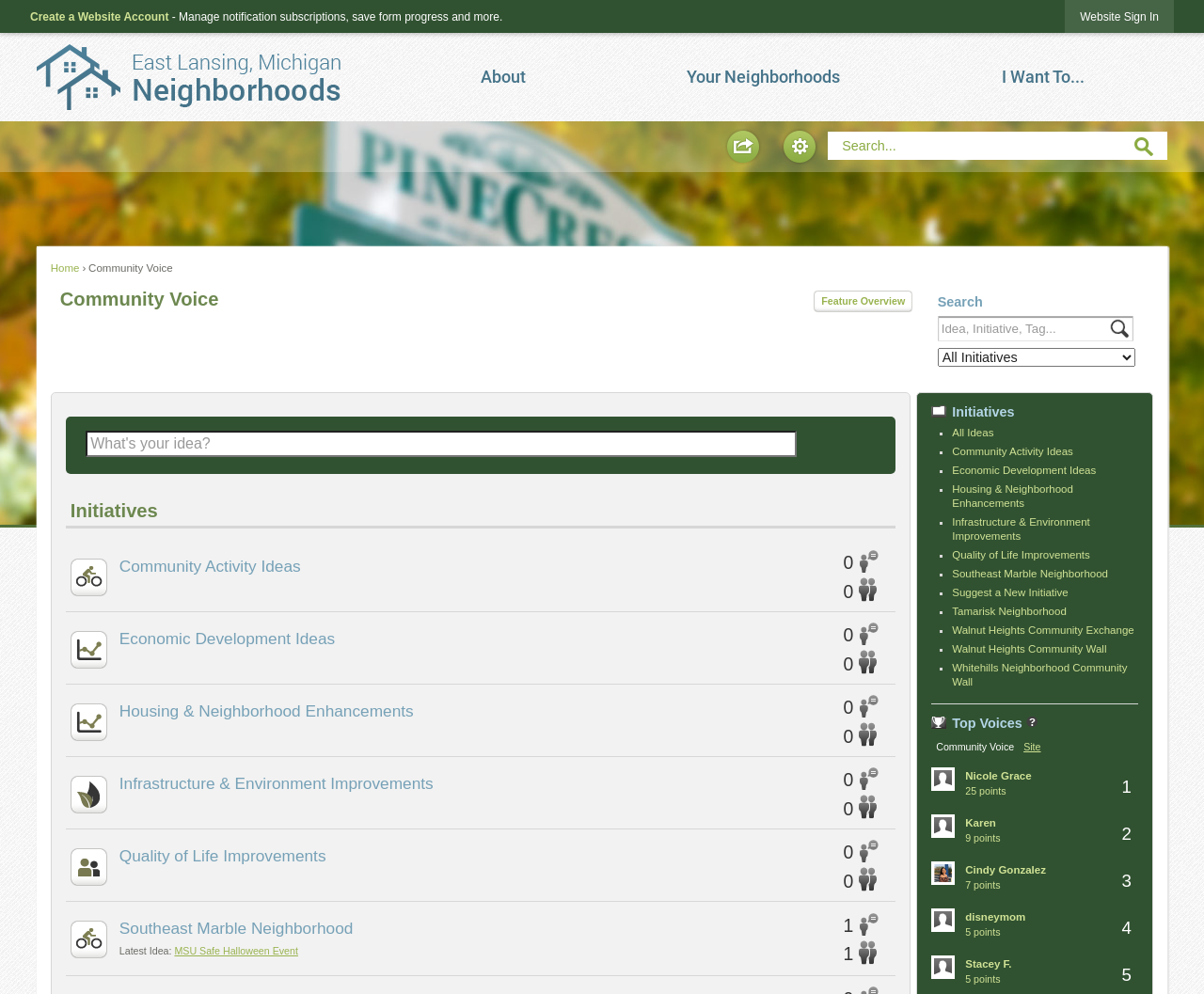Produce an elaborate caption capturing the essence of the webpage.

The webpage is titled "Community Voice • East Lansing Neighborhoods, MI • CivicEnga" and appears to be a community engagement platform. At the top of the page, there is a navigation menu with links to "Skip to Main Content", "Create a Website Account", and "Website Sign In". Below this, there is a heading "Click to Home" with an associated image.

To the right of the "Click to Home" heading, there is a vertical menu with options "About", "Your Neighborhoods", and "I Want To...". Below this menu, there are three regions: "Share", "Site Tools", and "Search". The "Share" region contains a button and an image, while the "Site Tools" region also contains a button and an image. The "Search" region has a textbox, a button, and an image.

On the left side of the page, there is a heading "Community Voice" followed by a link to "Feature Overview". Below this, there is a search bar with a textbox, a button, and a combobox for selecting an initiative ID.

The main content of the page is divided into two sections. The first section is titled "Initiatives" and lists various initiatives with links to "All Ideas", "Community Activity Ideas", "Economic Development Ideas", and more. Each initiative is marked with a list marker (■).

The second section is titled "Top Voices" and displays a list of users with their names, points, and images. The users are listed in a vertical column, with their names and points displayed as links.

At the bottom of the page, there is a textbox with a prompt "What's your idea?" and a heading "Initiatives" that appears to be a duplicate of the one above. There is also a heading "Community Activity Ideas" with an associated link and image.